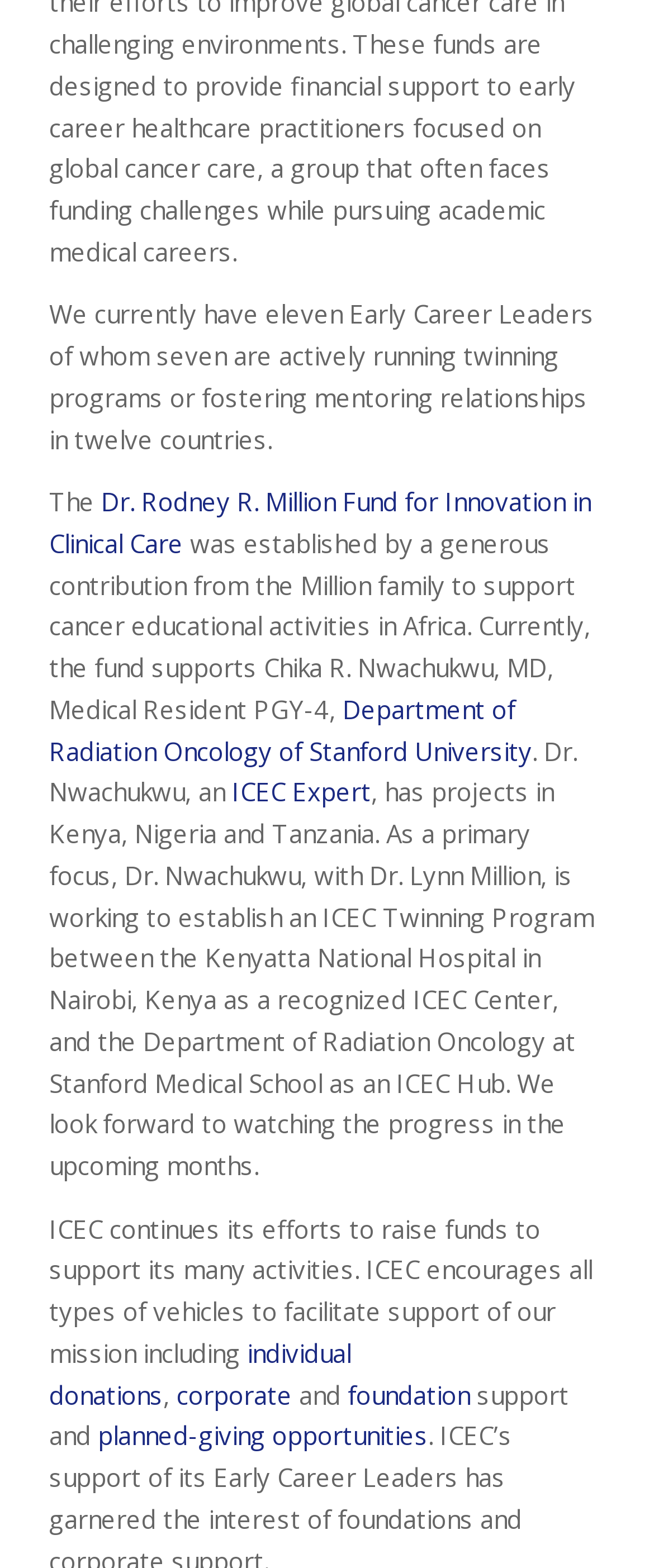Using the provided element description, identify the bounding box coordinates as (top-left x, top-left y, bottom-right x, bottom-right y). Ensure all values are between 0 and 1. Description: foundation

[0.531, 0.878, 0.719, 0.9]